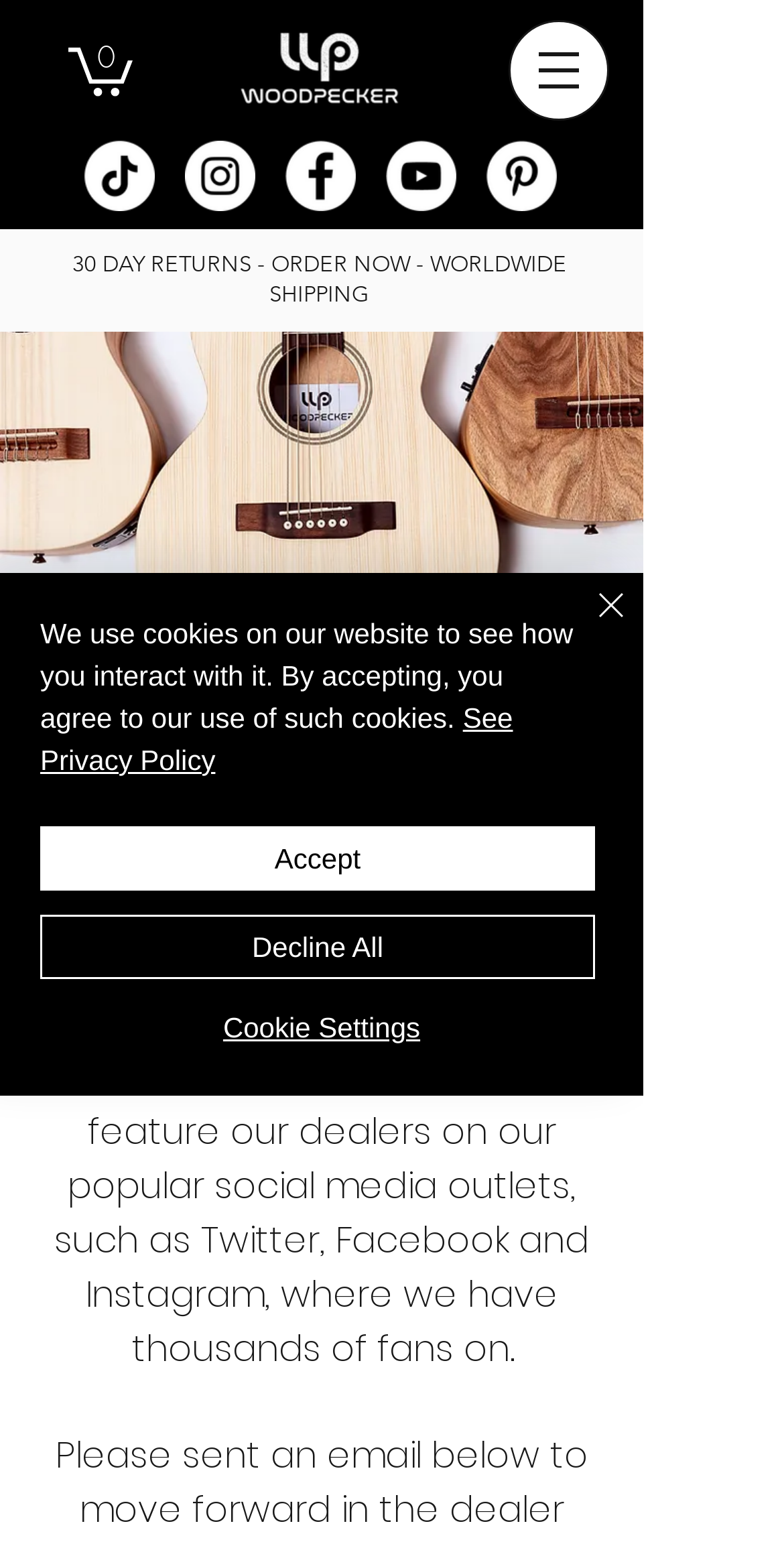Find and extract the text of the primary heading on the webpage.

Woodpecker Instruments is eager to build a great dealer network, and we’re glad you’re interested in our travel guitars and ukuleles! We also love to feature our dealers on our popular social media outlets, such as Twitter, Facebook and Instagram, where we have thousands of fans on.